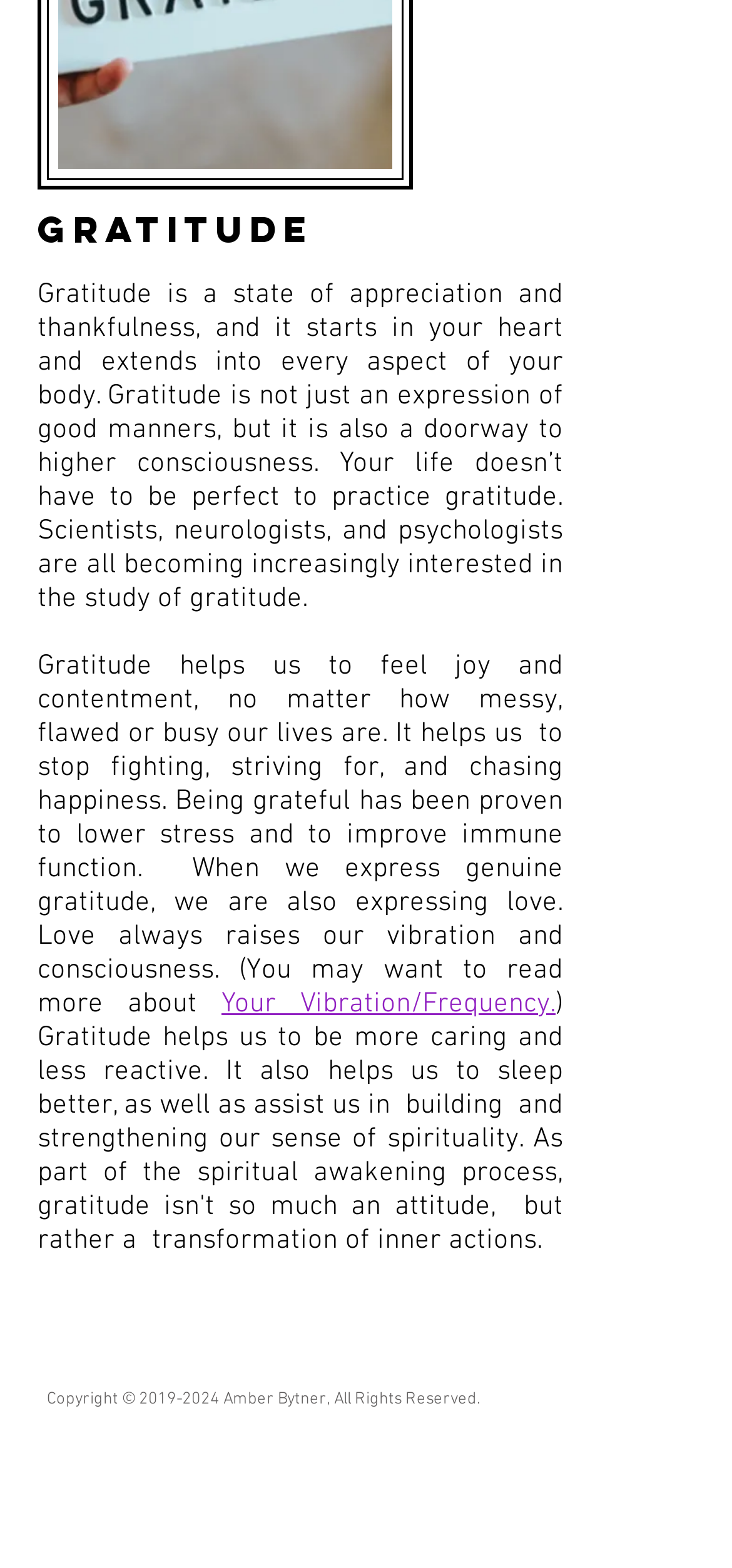Identify and provide the bounding box for the element described by: "chasing happiness.".

[0.051, 0.478, 0.769, 0.521]